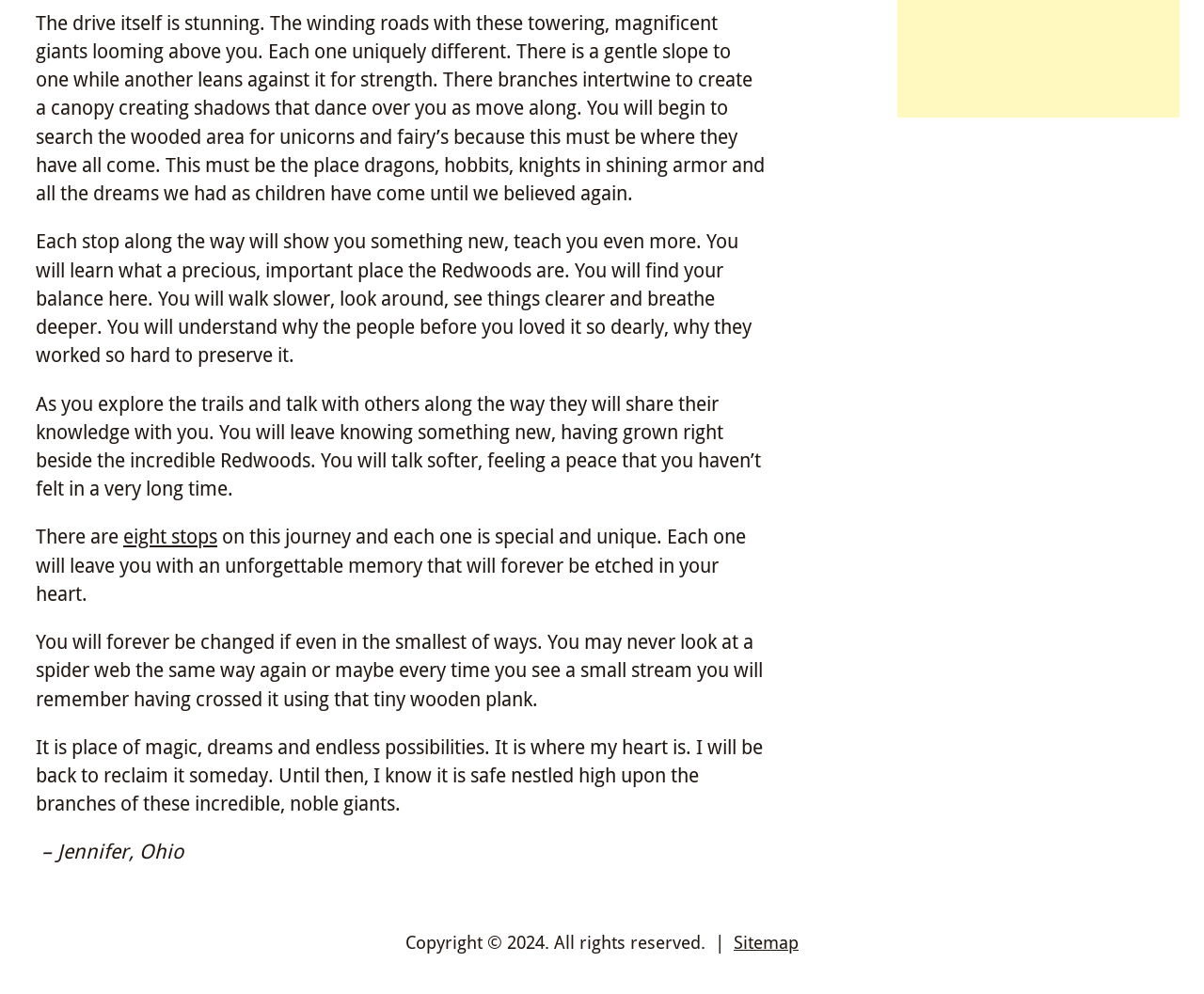Find the bounding box coordinates corresponding to the UI element with the description: "Sitemap". The coordinates should be formatted as [left, top, right, bottom], with values as floats between 0 and 1.

[0.609, 0.938, 0.663, 0.958]